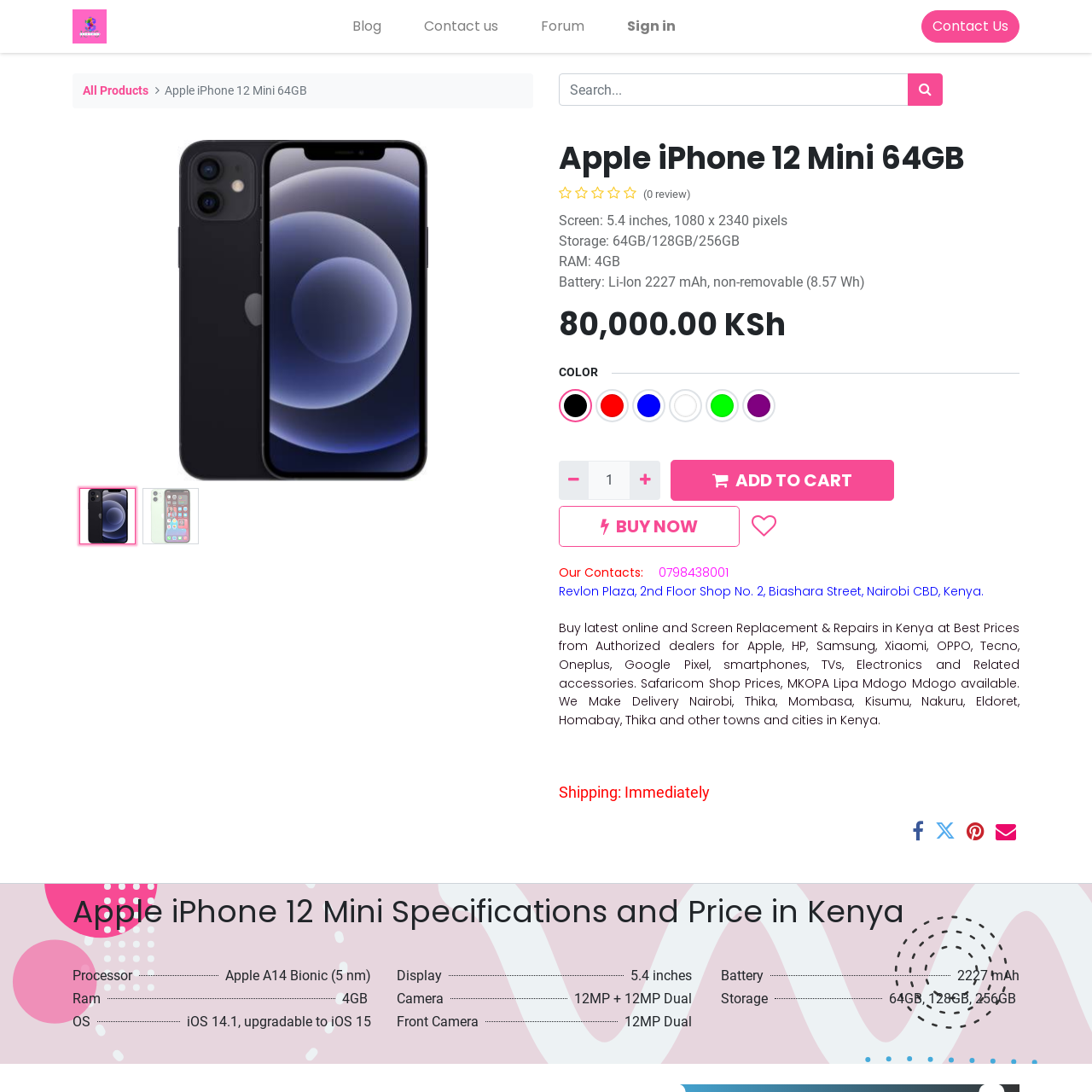What is the price of the iPhone in KSh?
Please answer the question with a single word or phrase, referencing the image.

80,000.00 KSh